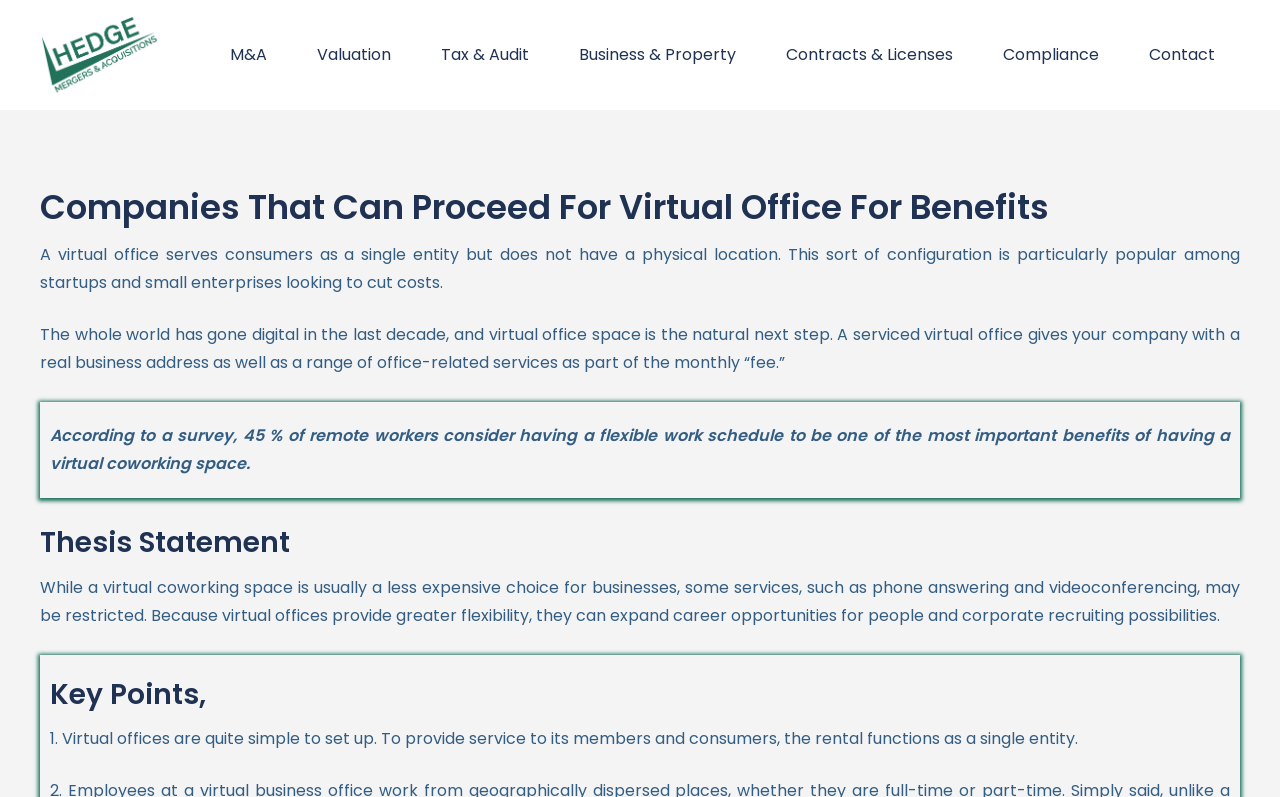From the webpage screenshot, predict the bounding box coordinates (top-left x, top-left y, bottom-right x, bottom-right y) for the UI element described here: Valuation

[0.228, 0.0, 0.325, 0.138]